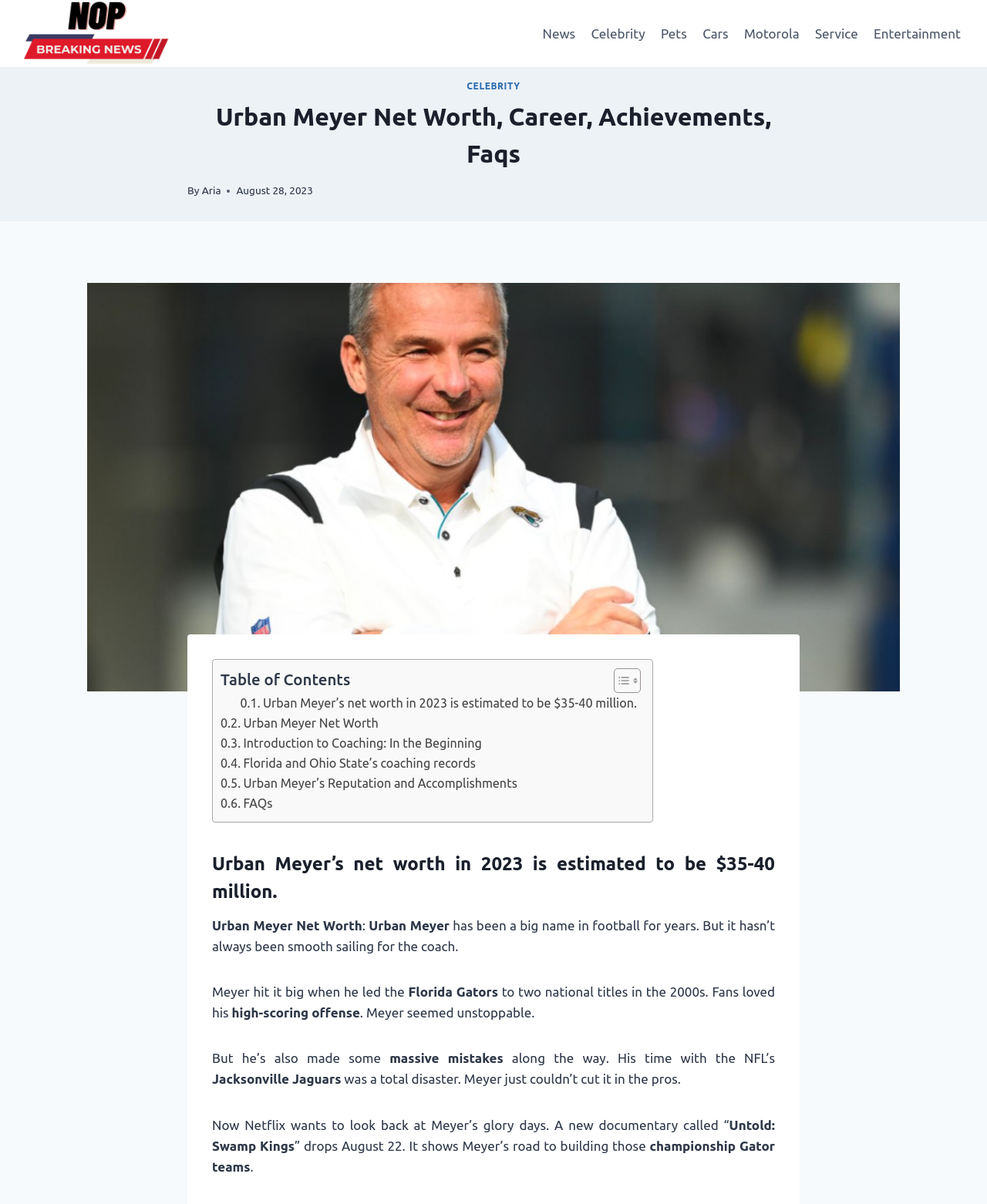Give the bounding box coordinates for this UI element: "Urban Meyer’s Reputation and Accomplishments". The coordinates should be four float numbers between 0 and 1, arranged as [left, top, right, bottom].

[0.223, 0.643, 0.524, 0.659]